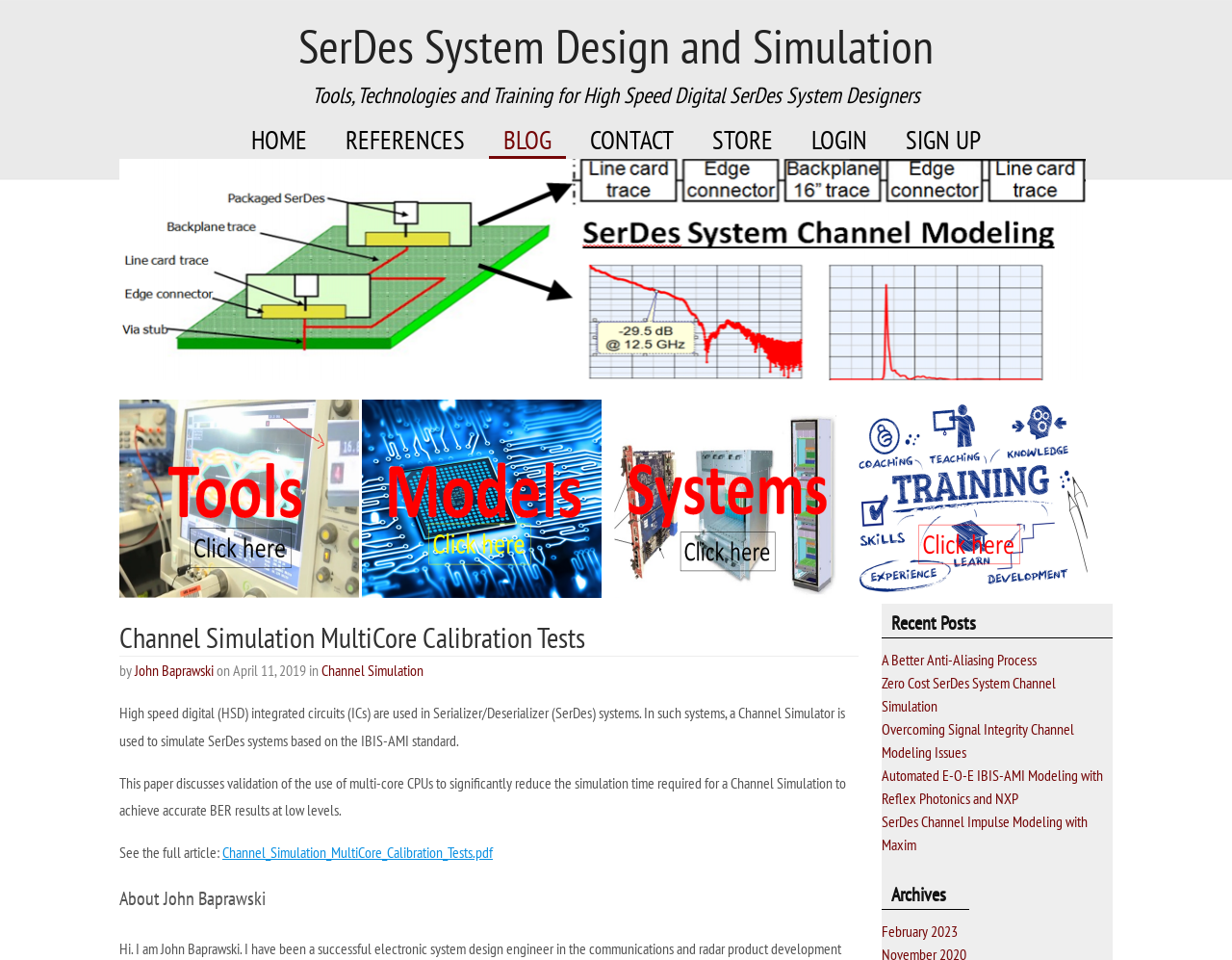Answer this question using a single word or a brief phrase:
What is the name of the author of the article?

John Baprawski